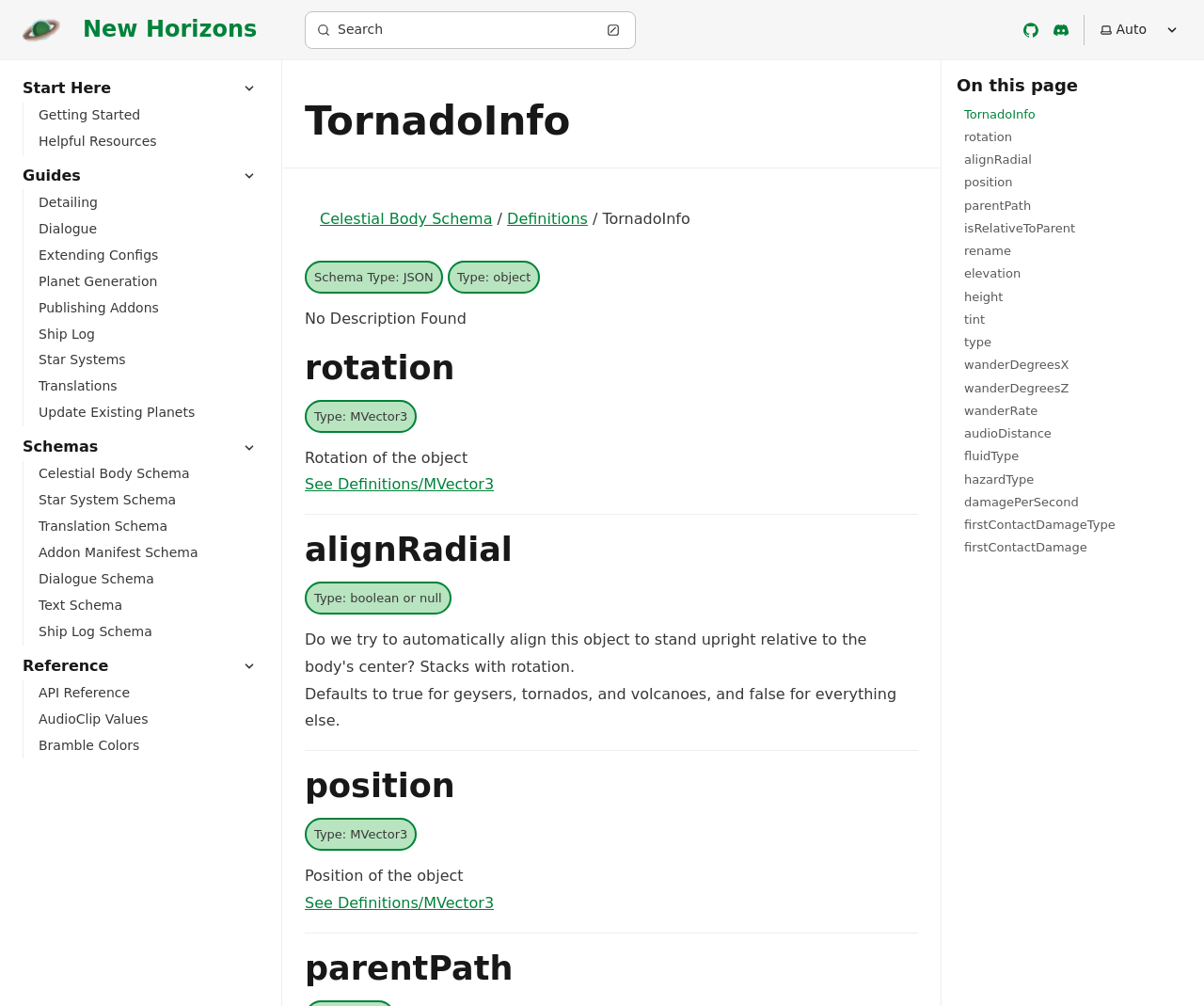Please identify the bounding box coordinates of the area that needs to be clicked to fulfill the following instruction: "Go to Getting Started."

[0.026, 0.102, 0.221, 0.128]